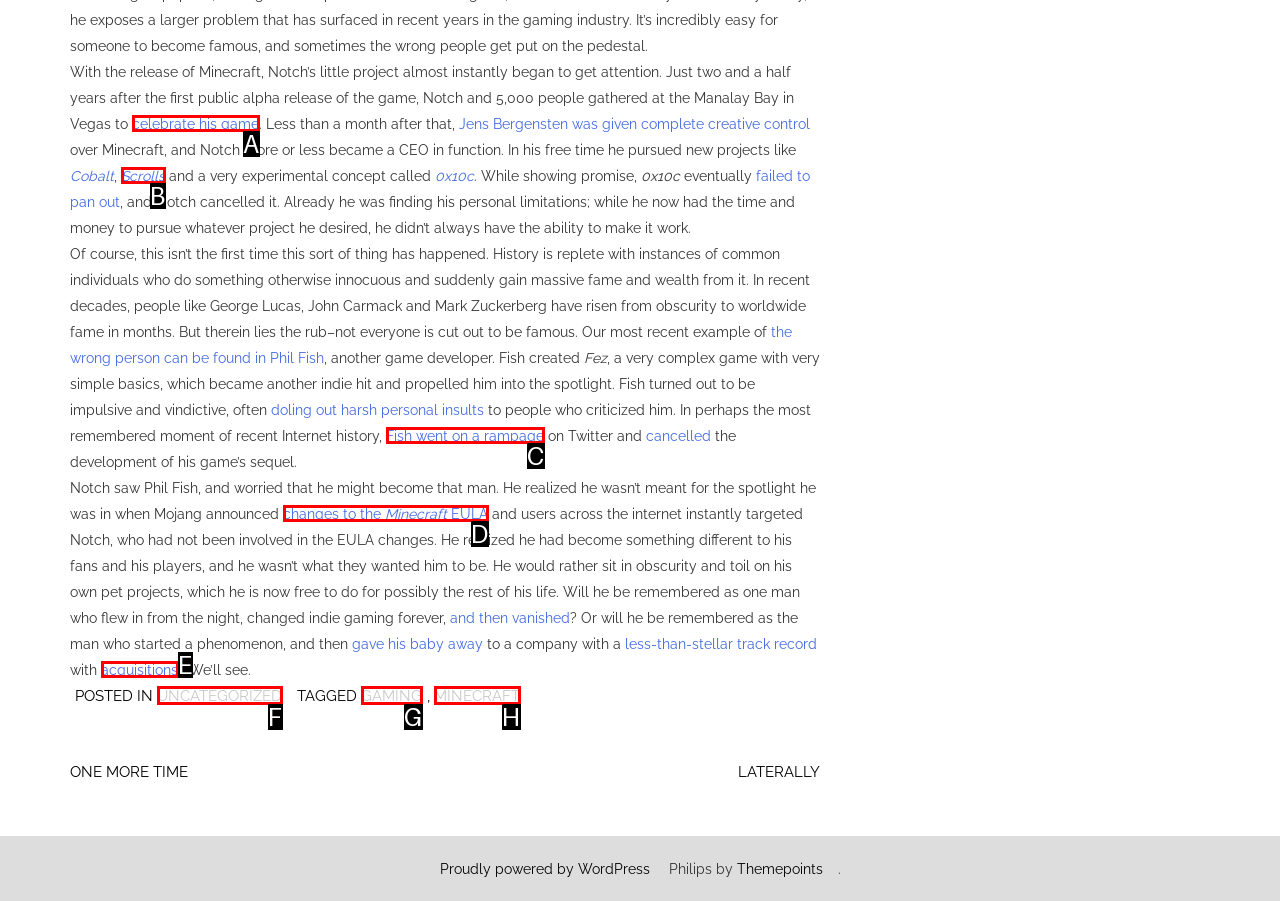From the provided choices, determine which option matches the description: Fish went on a rampage. Respond with the letter of the correct choice directly.

C